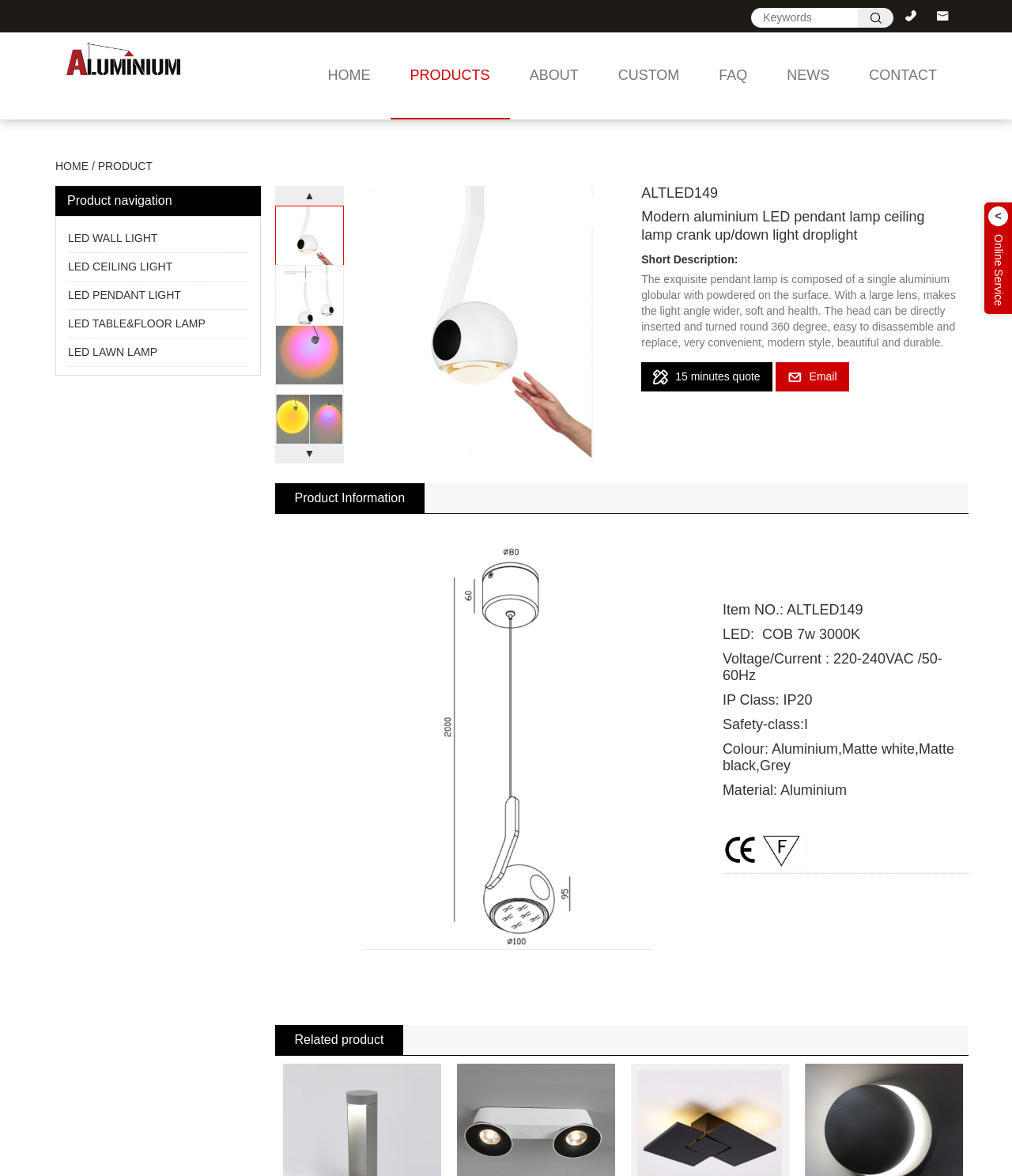What is the IP class of the product?
Examine the image and provide an in-depth answer to the question.

The IP class of the product can be found in the product information table, which lists 'IP20' as the IP class.